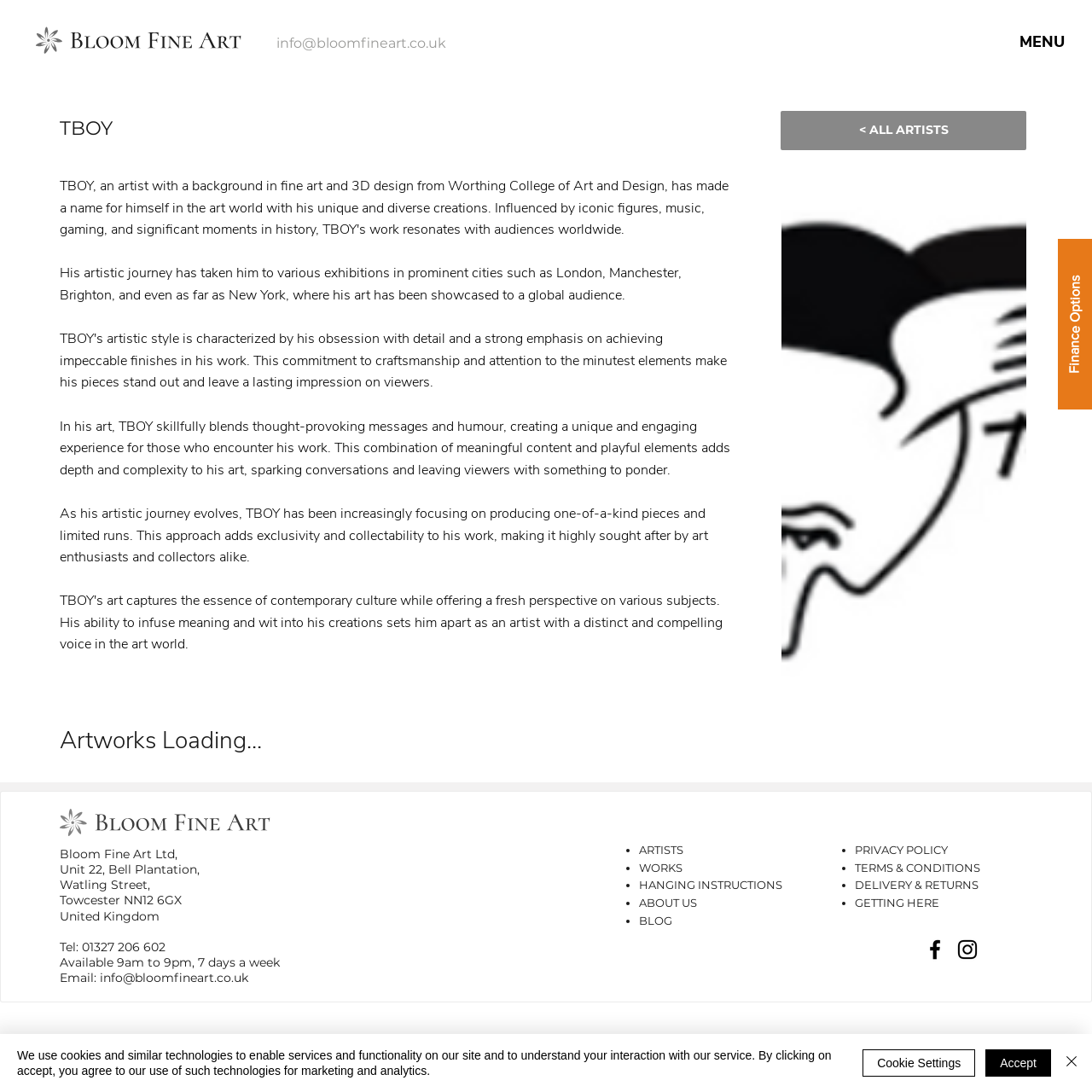What is the phone number to contact?
Provide a thorough and detailed answer to the question.

The phone number is mentioned in the link '01327 206 602' with bounding box coordinates [0.075, 0.86, 0.151, 0.874]. This link is located in the bottom section of the webpage, in the contact information area.